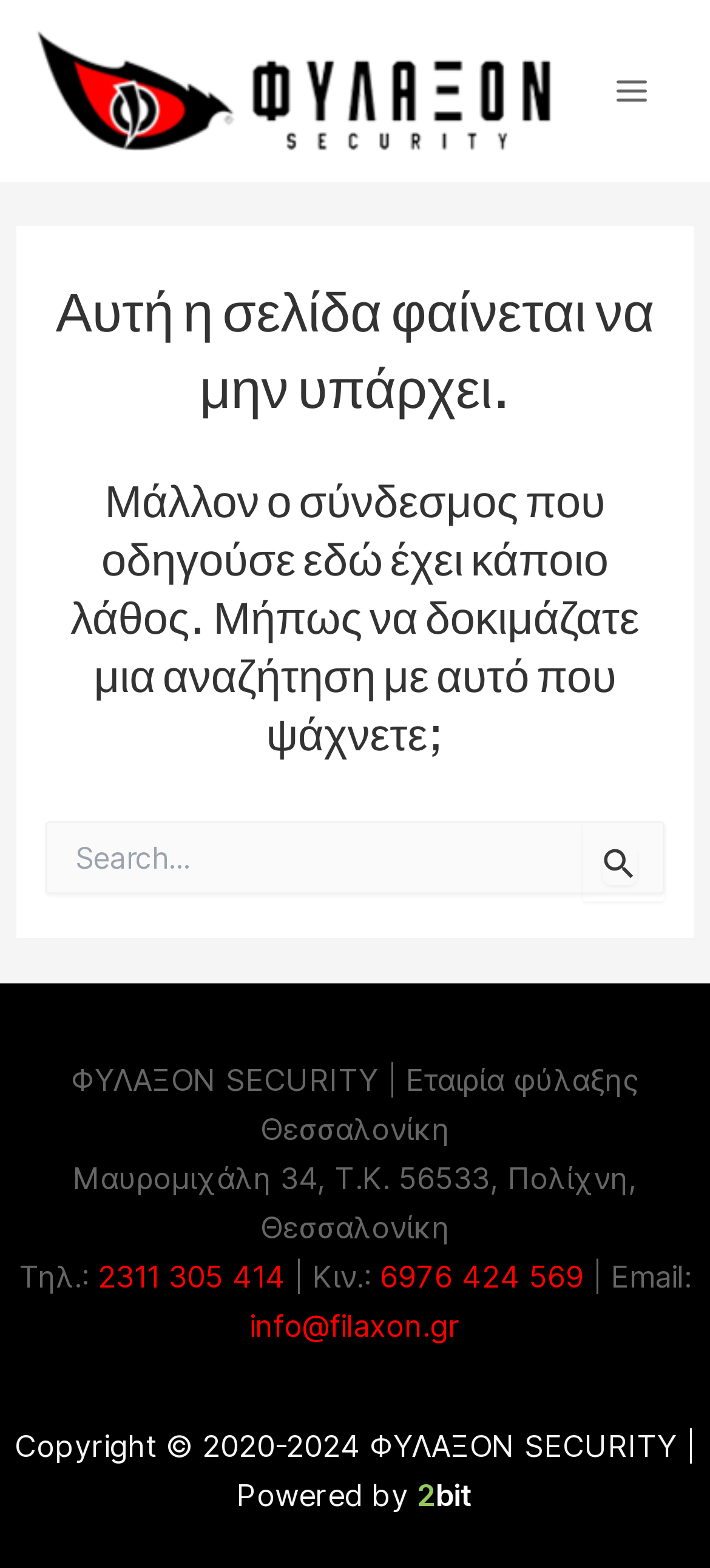Specify the bounding box coordinates of the area that needs to be clicked to achieve the following instruction: "Read about the Dead-nettle, Cut-leaved".

None